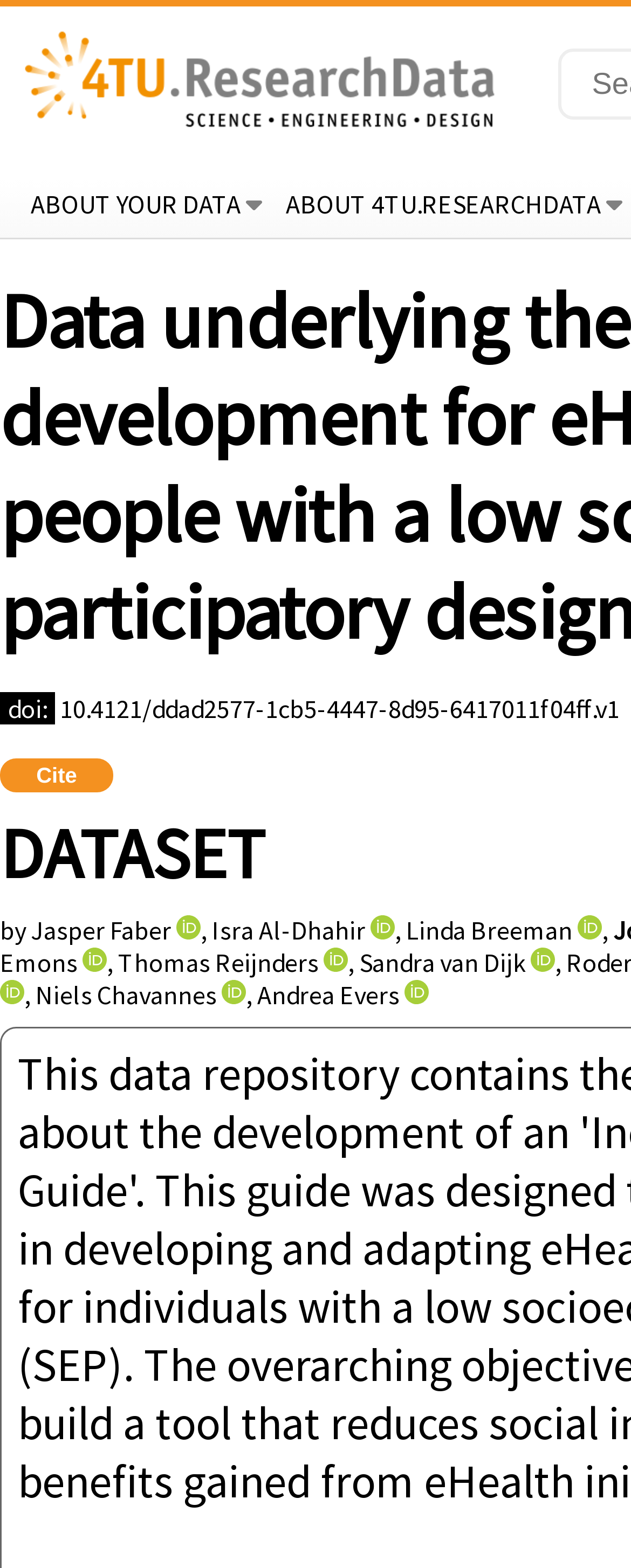Please identify the bounding box coordinates of the element on the webpage that should be clicked to follow this instruction: "View the dataset details". The bounding box coordinates should be given as four float numbers between 0 and 1, formatted as [left, top, right, bottom].

[0.095, 0.442, 0.982, 0.462]